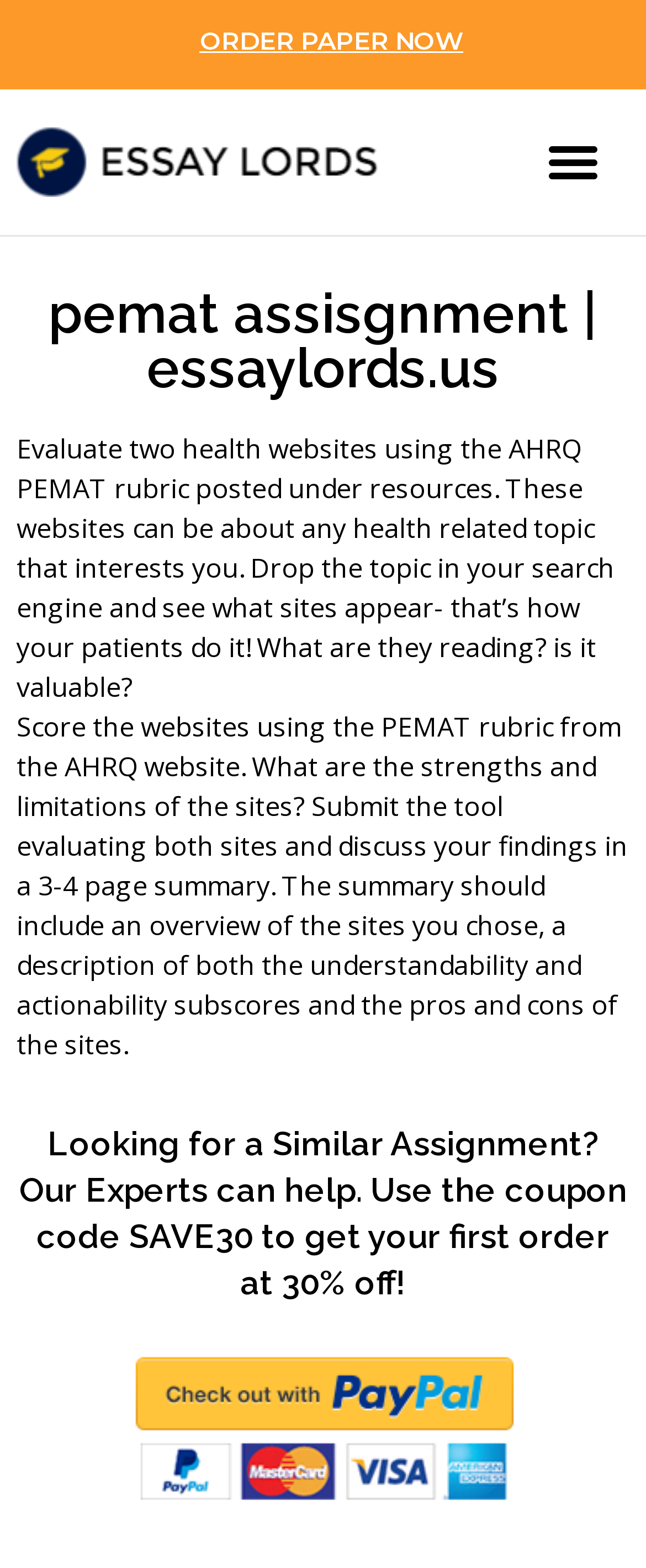Using the provided element description: "Order Paper Now", identify the bounding box coordinates. The coordinates should be four floats between 0 and 1 in the order [left, top, right, bottom].

[0.247, 0.005, 0.778, 0.046]